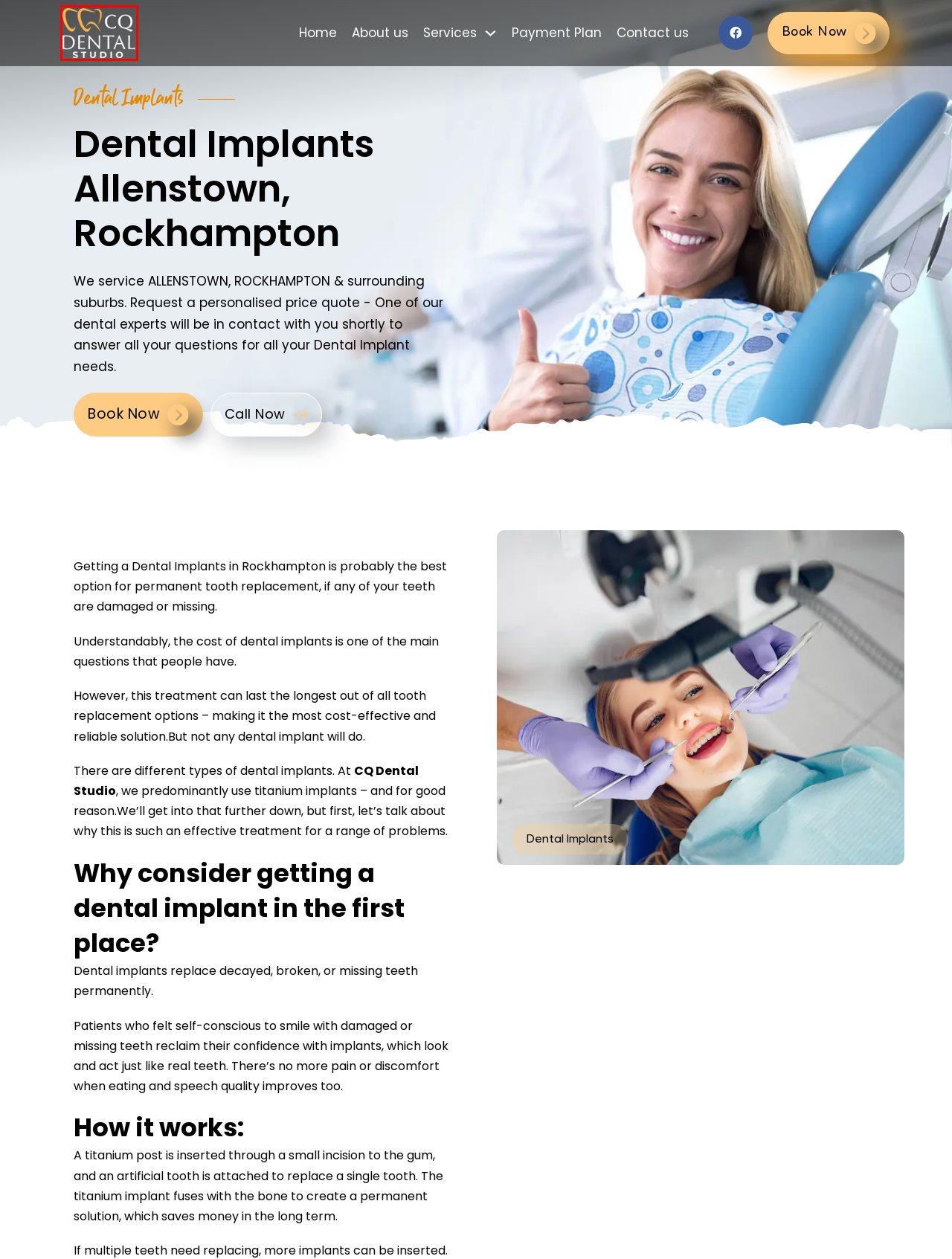Inspect the screenshot of a webpage with a red rectangle bounding box. Identify the webpage description that best corresponds to the new webpage after clicking the element inside the bounding box. Here are the candidates:
A. Payment Plan - CQ Dental
B. Dentist Rockhampton - Cosmetic dentist- Dentist near me
C. General & Family Dentistry - CQ Dental
D. Ortho - CQ Dental
E. Dental Portal
F. about us - CQ Dental
G. Contact us - CQ Dental
H. Tooth Fillings - CQ Dental

B